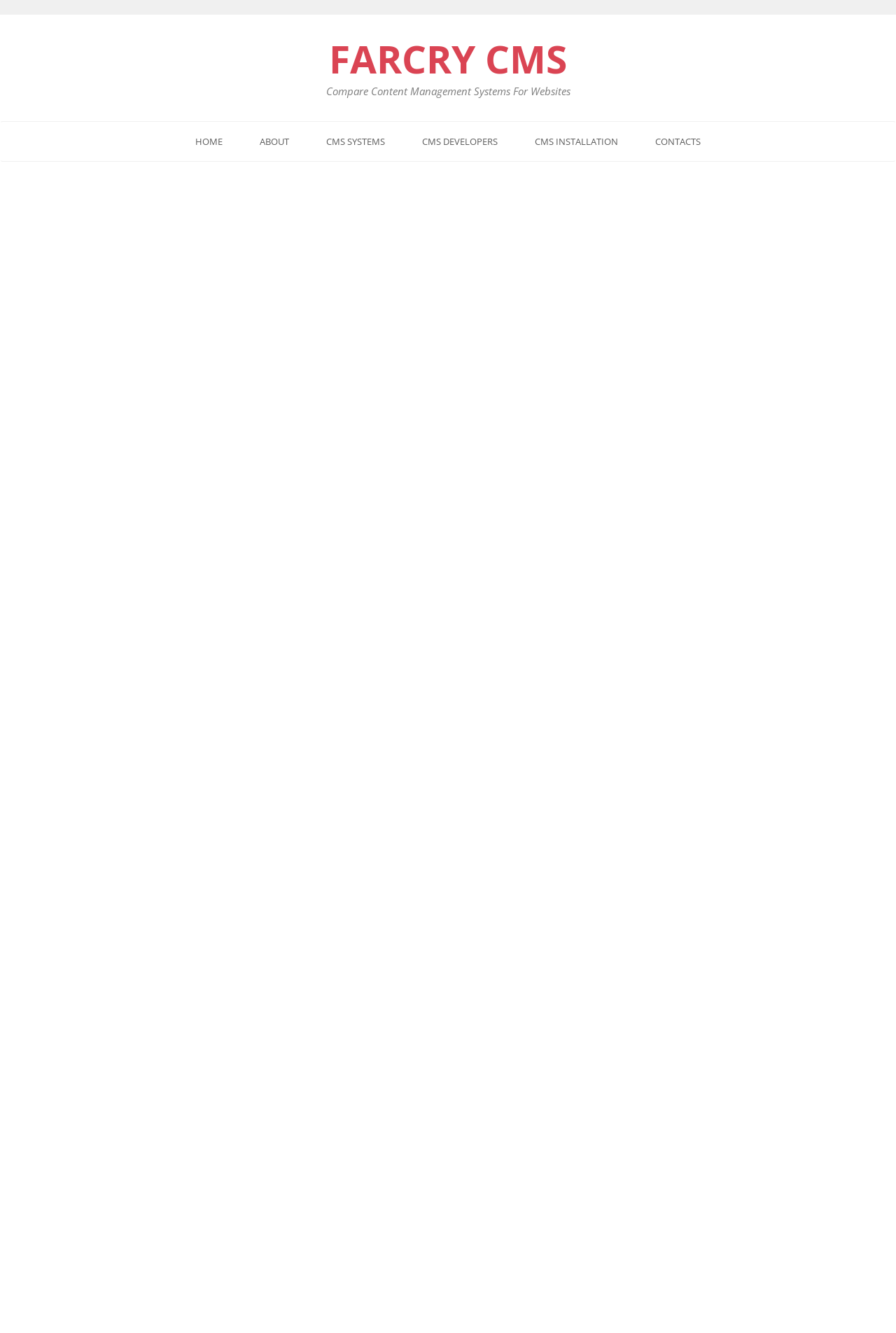How many categories are available?
Using the visual information, answer the question in a single word or phrase.

Not specified